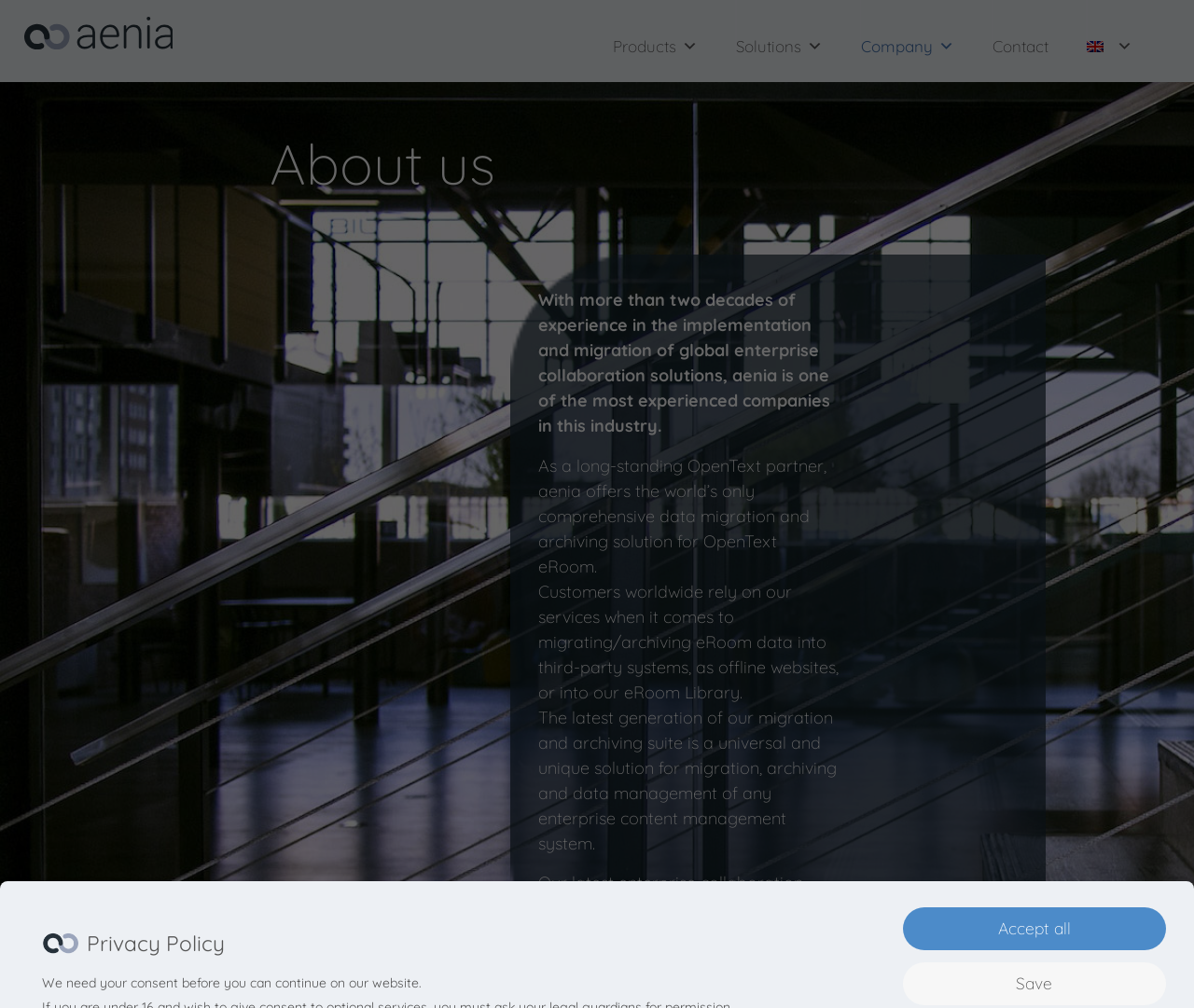Provide a one-word or short-phrase answer to the question:
What is the purpose of aenia's migration and archiving suite?

migration, archiving and data management